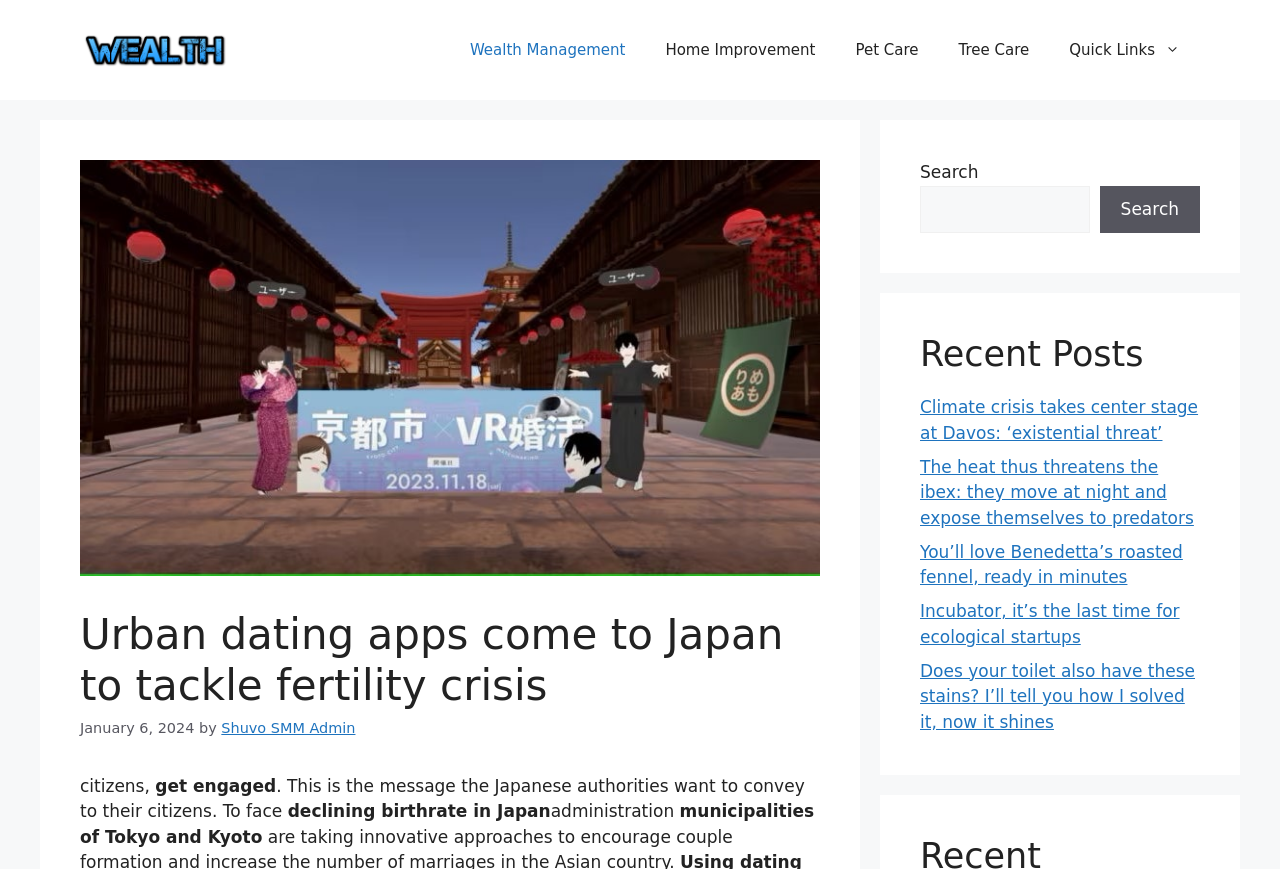Can you determine the bounding box coordinates of the area that needs to be clicked to fulfill the following instruction: "Visit the Wealth Management page"?

[0.062, 0.045, 0.18, 0.068]